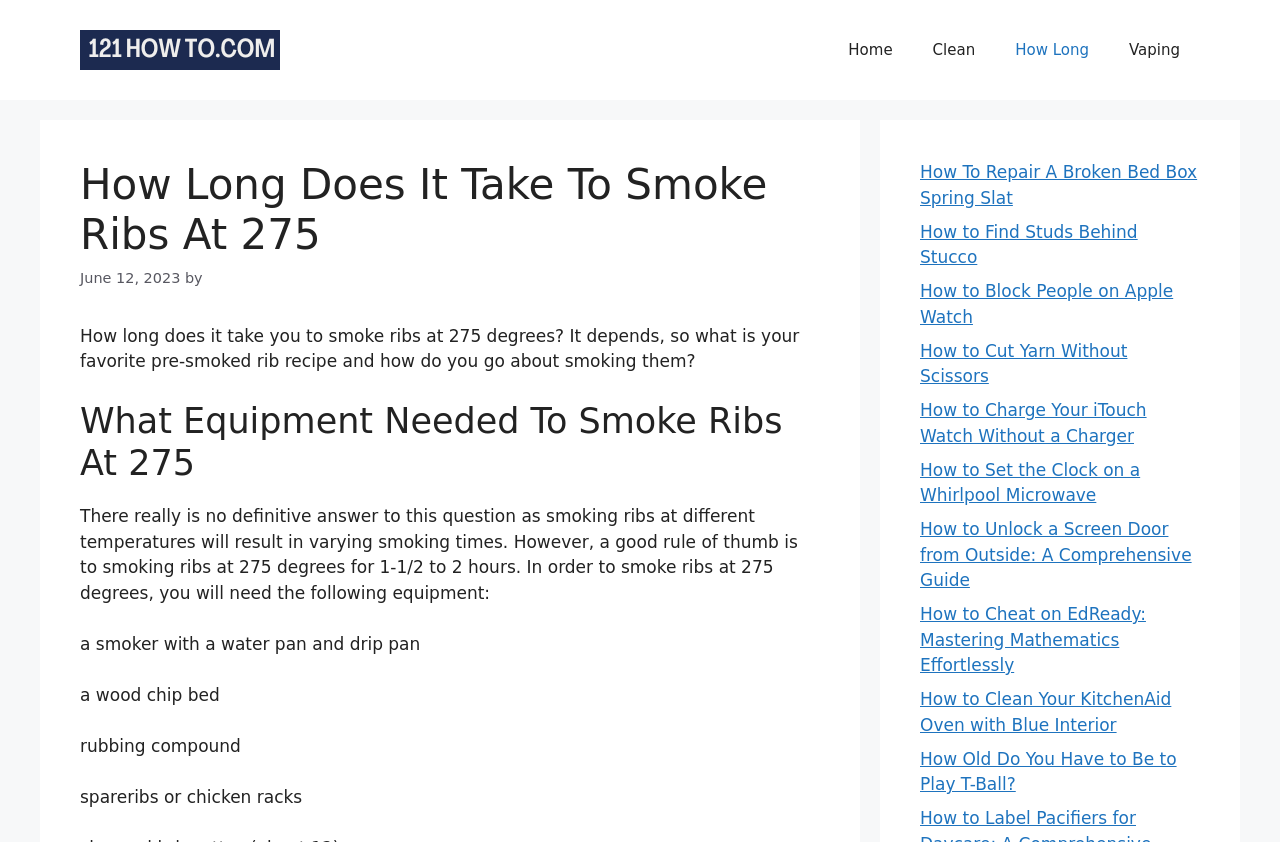Please identify the bounding box coordinates for the region that you need to click to follow this instruction: "Click the 'Home' link".

[0.647, 0.024, 0.713, 0.095]